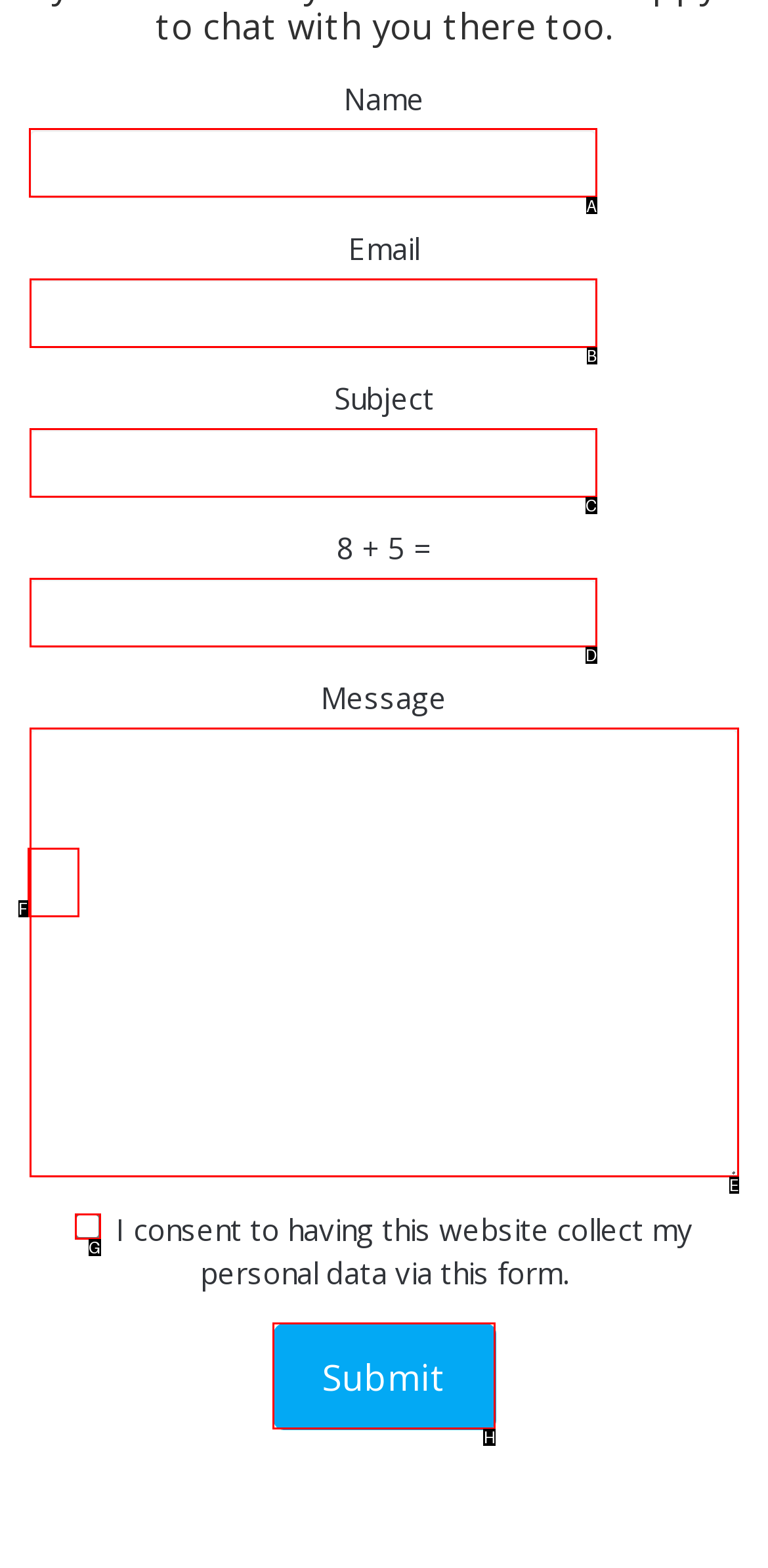Based on the task: Enter your name, which UI element should be clicked? Answer with the letter that corresponds to the correct option from the choices given.

A